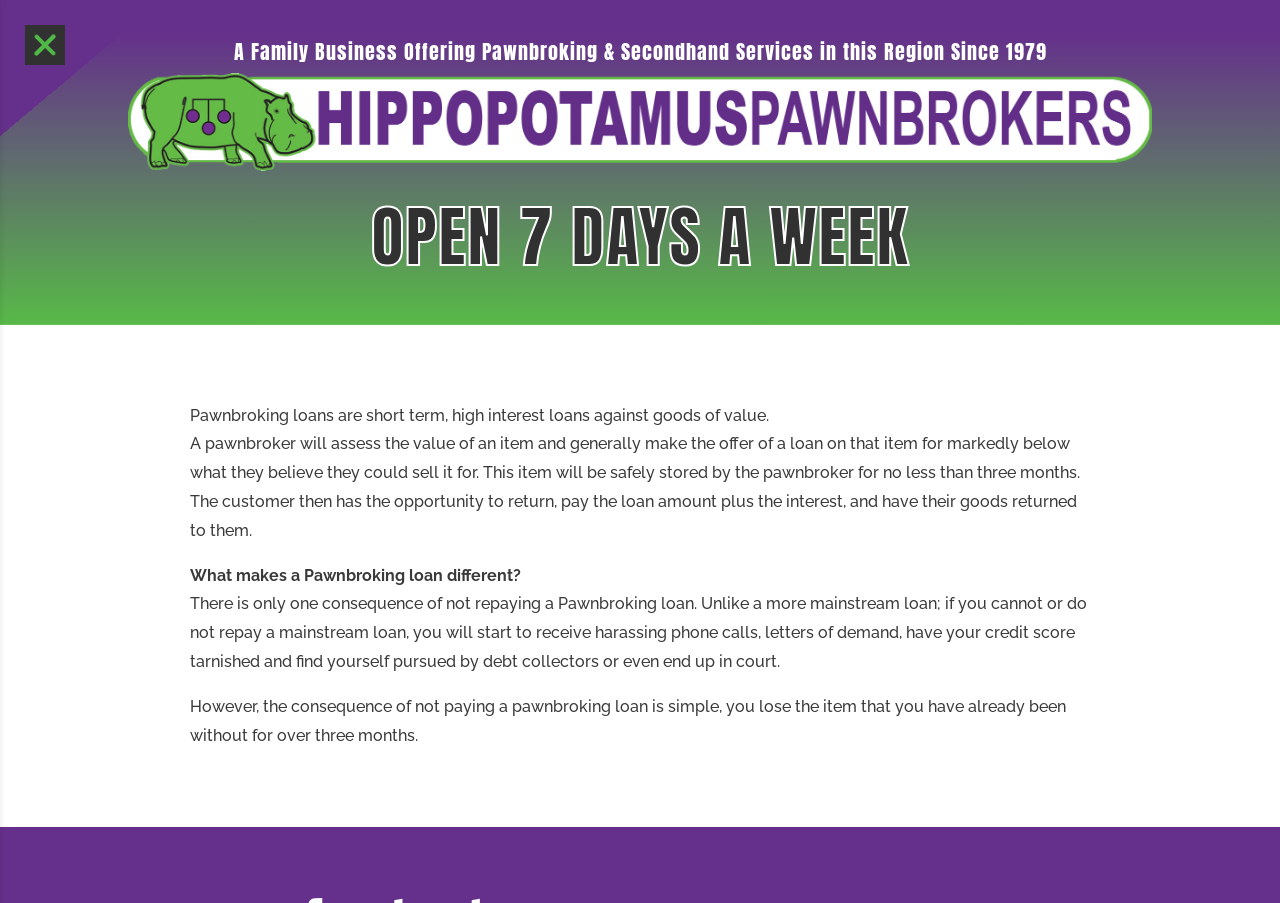Please answer the following question using a single word or phrase: 
What is the purpose of a pawnbroker's assessment of an item's value?

To make a loan offer